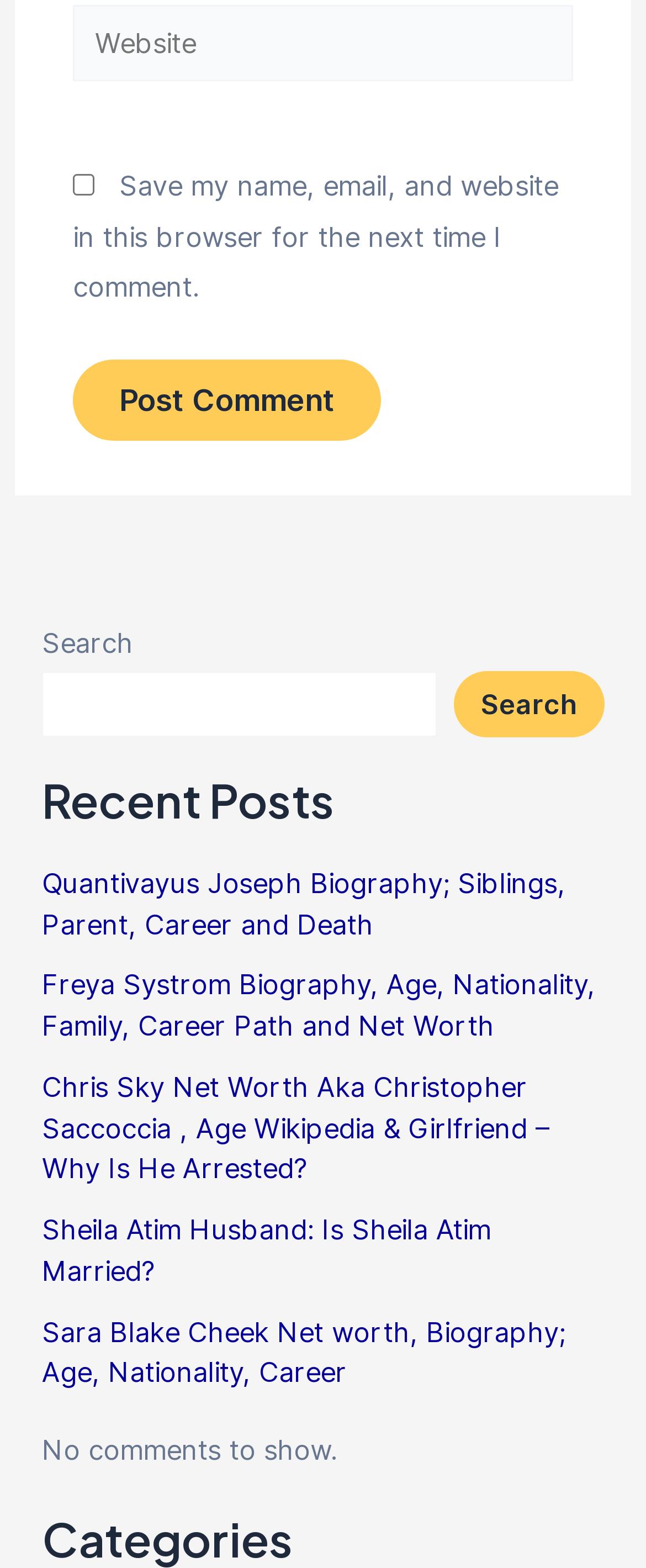Examine the screenshot and answer the question in as much detail as possible: What is the message displayed when no comments are available?

When there are no comments to display, the webpage shows a message 'No comments to show.' indicating that there are no comments available for the current content.